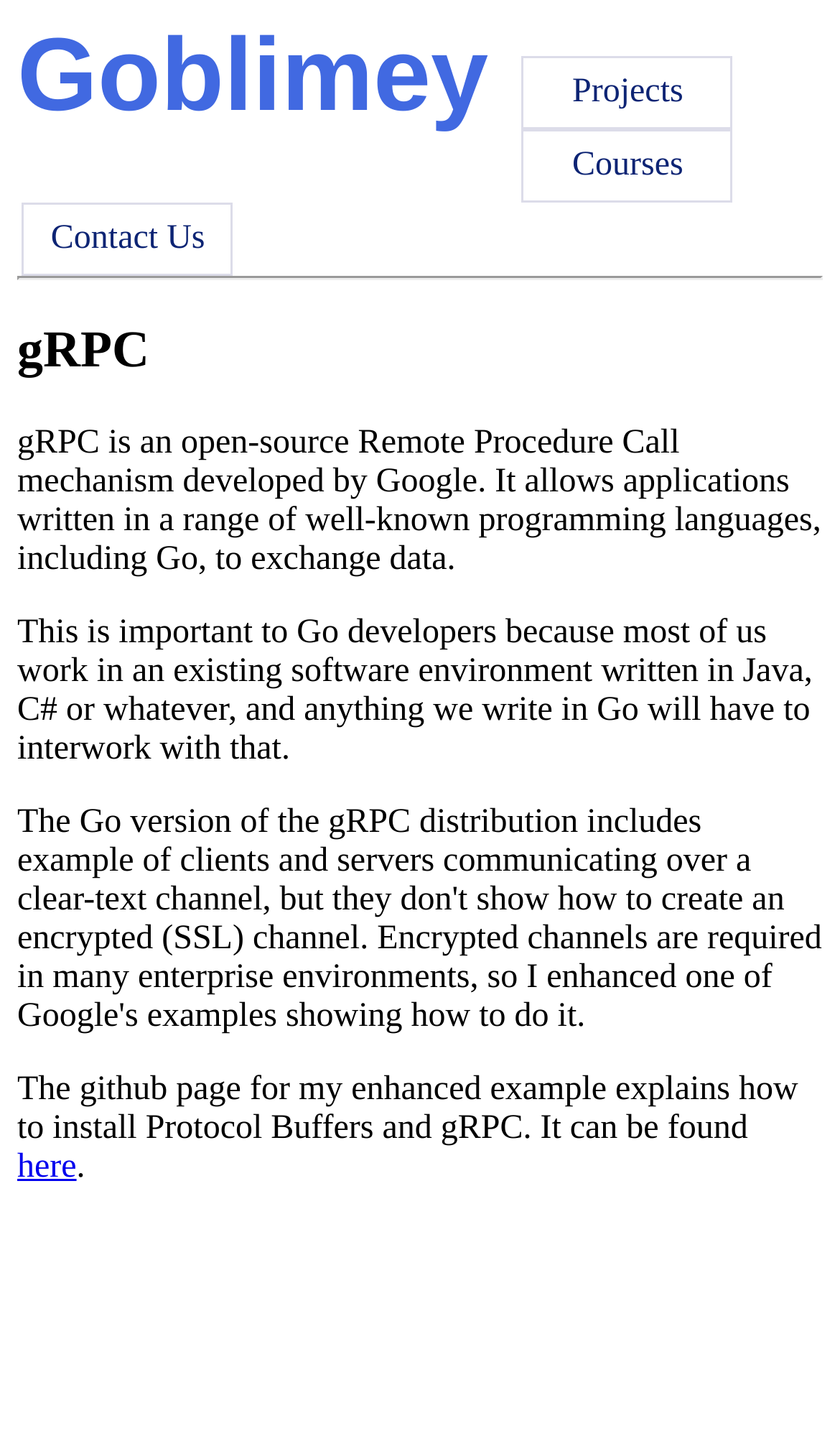What is gRPC?
Please answer using one word or phrase, based on the screenshot.

open-source Remote Procedure Call mechanism